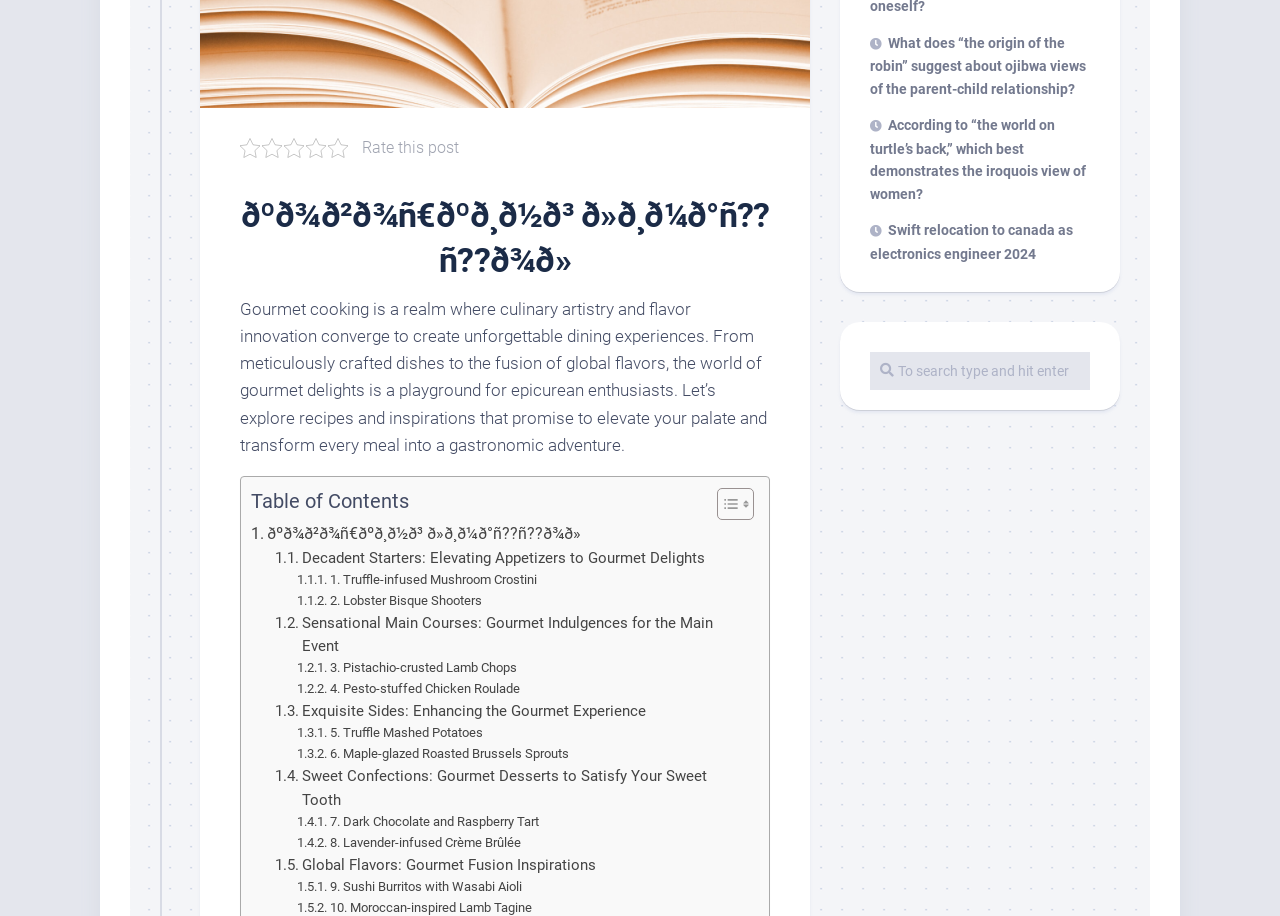Provide the bounding box coordinates of the HTML element this sentence describes: "ðºð¾ð²ð¾ñ€ðºð¸ð½ð³ ð»ð¸ð¼ð°ñ??ñ??ð¾ð»".

[0.196, 0.569, 0.454, 0.597]